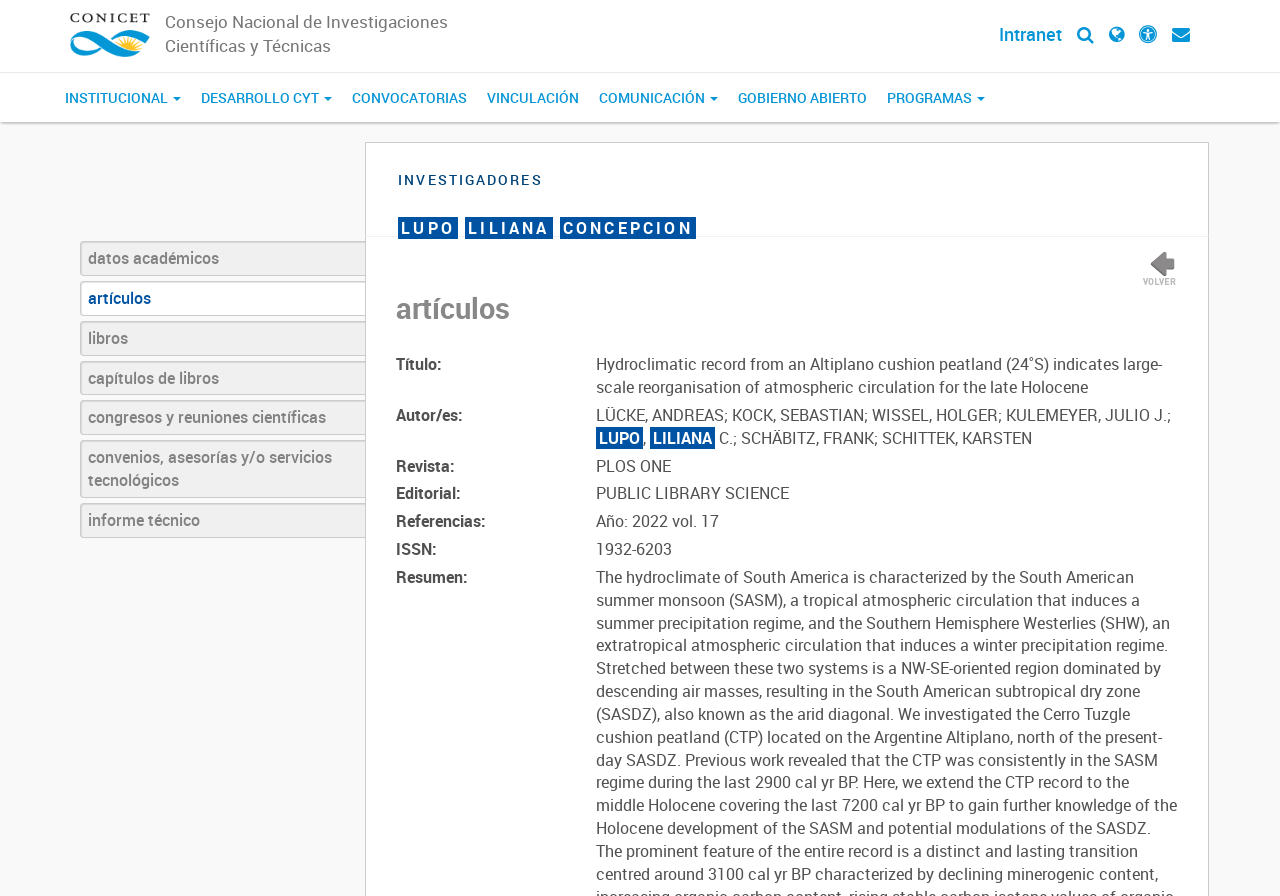Please identify the bounding box coordinates of the clickable region that I should interact with to perform the following instruction: "Search for something in the Iguana archives". The coordinates should be expressed as four float numbers between 0 and 1, i.e., [left, top, right, bottom].

None